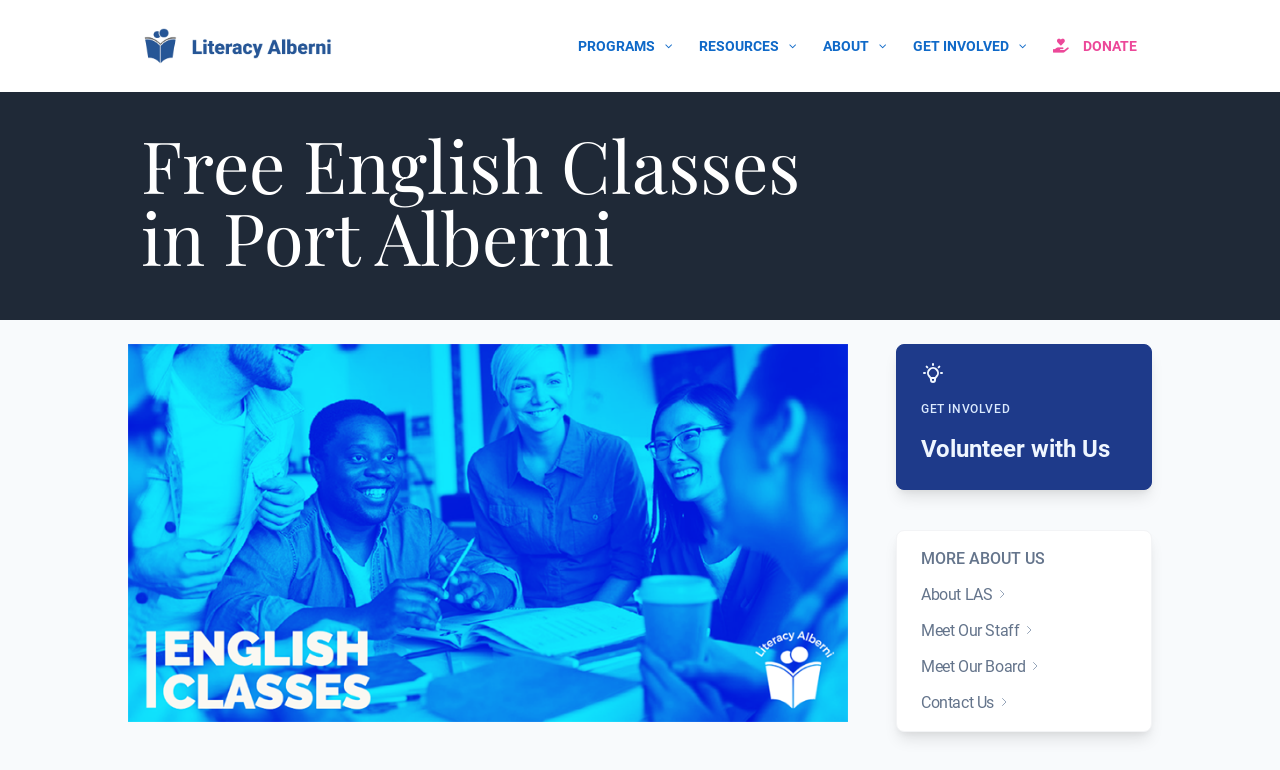Locate the bounding box coordinates of the element to click to perform the following action: 'Read about Meet Our Staff'. The coordinates should be given as four float values between 0 and 1, in the form of [left, top, right, bottom].

[0.72, 0.806, 0.809, 0.831]